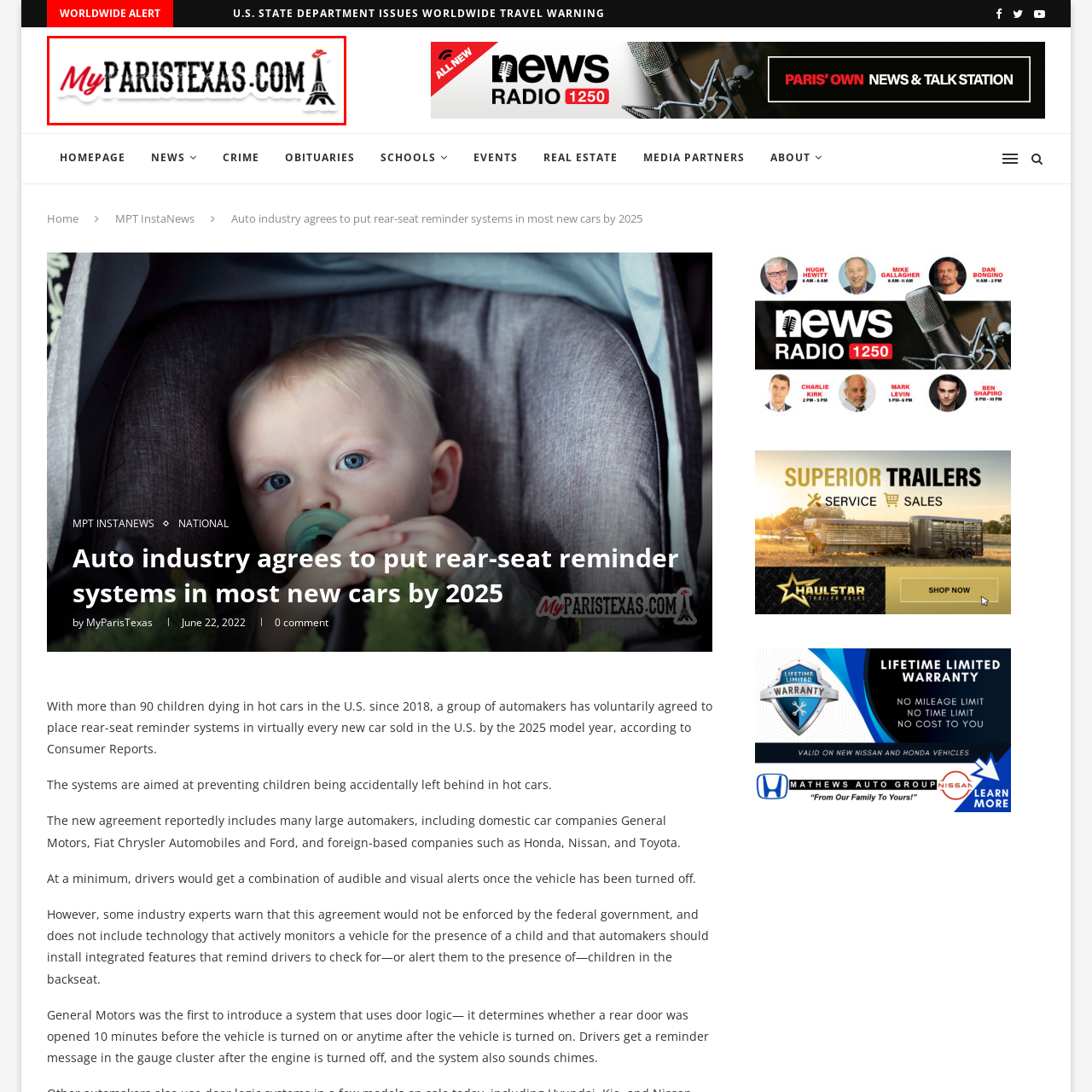Focus on the content within the red box and provide a succinct answer to this question using just one word or phrase: 
What is the focus of the online platform 'MyParisTexas.com'?

news and events